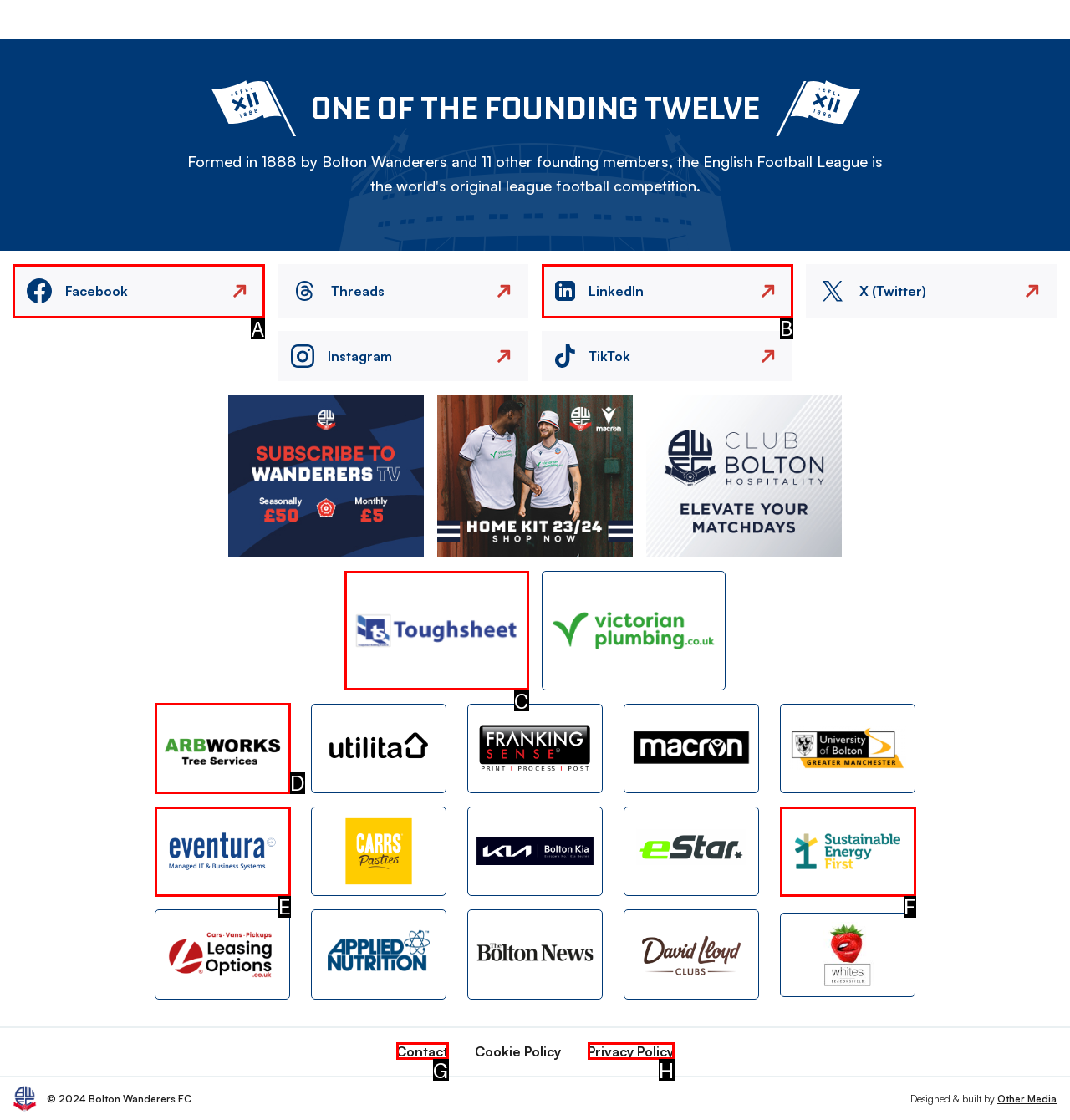Choose the correct UI element to click for this task: Click on Facebook Answer using the letter from the given choices.

A